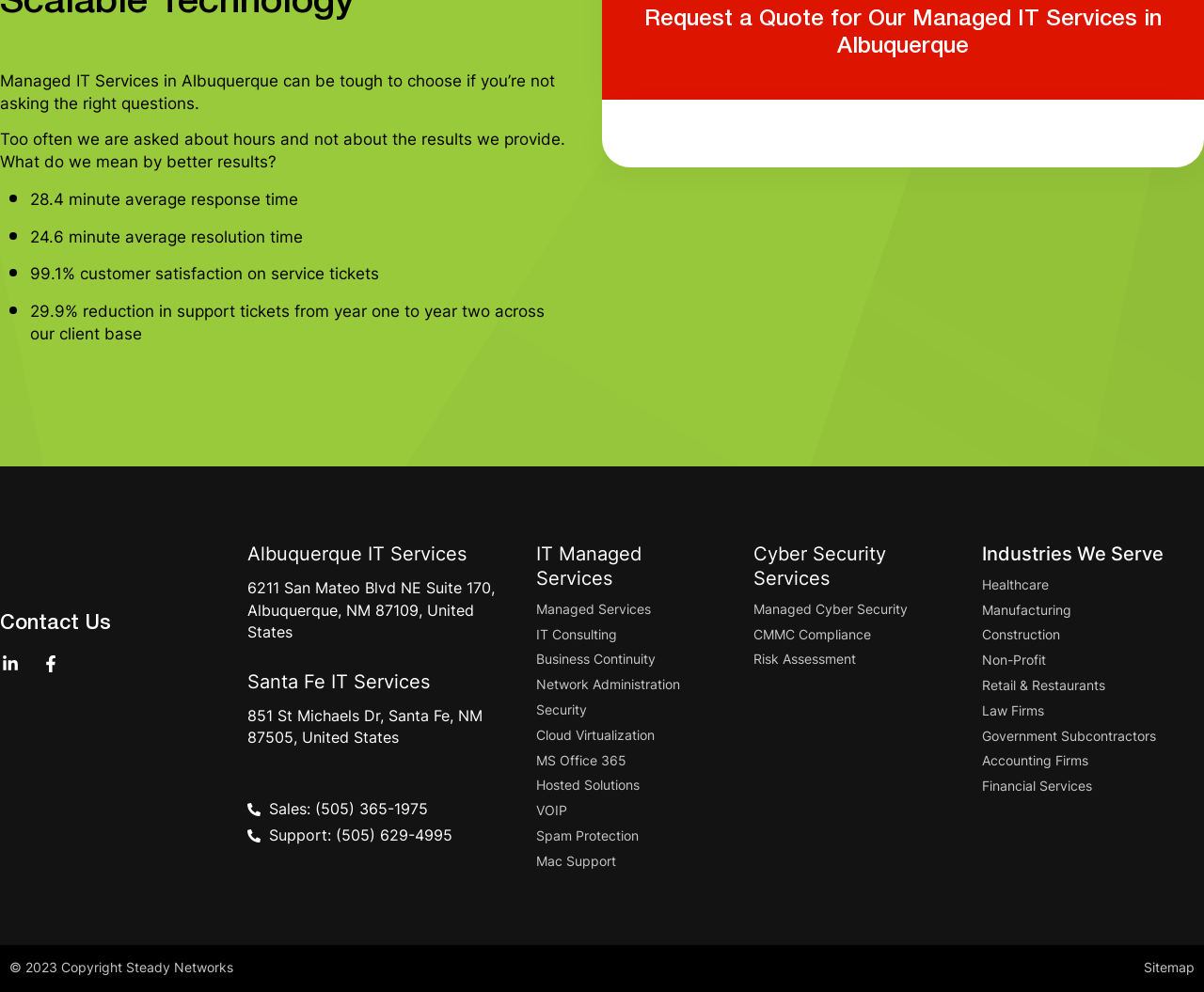Respond to the following question using a concise word or phrase: 
What is the address of the Albuquerque office?

6211 San Mateo Blvd NE Suite 170, Albuquerque, NM 87109, United States